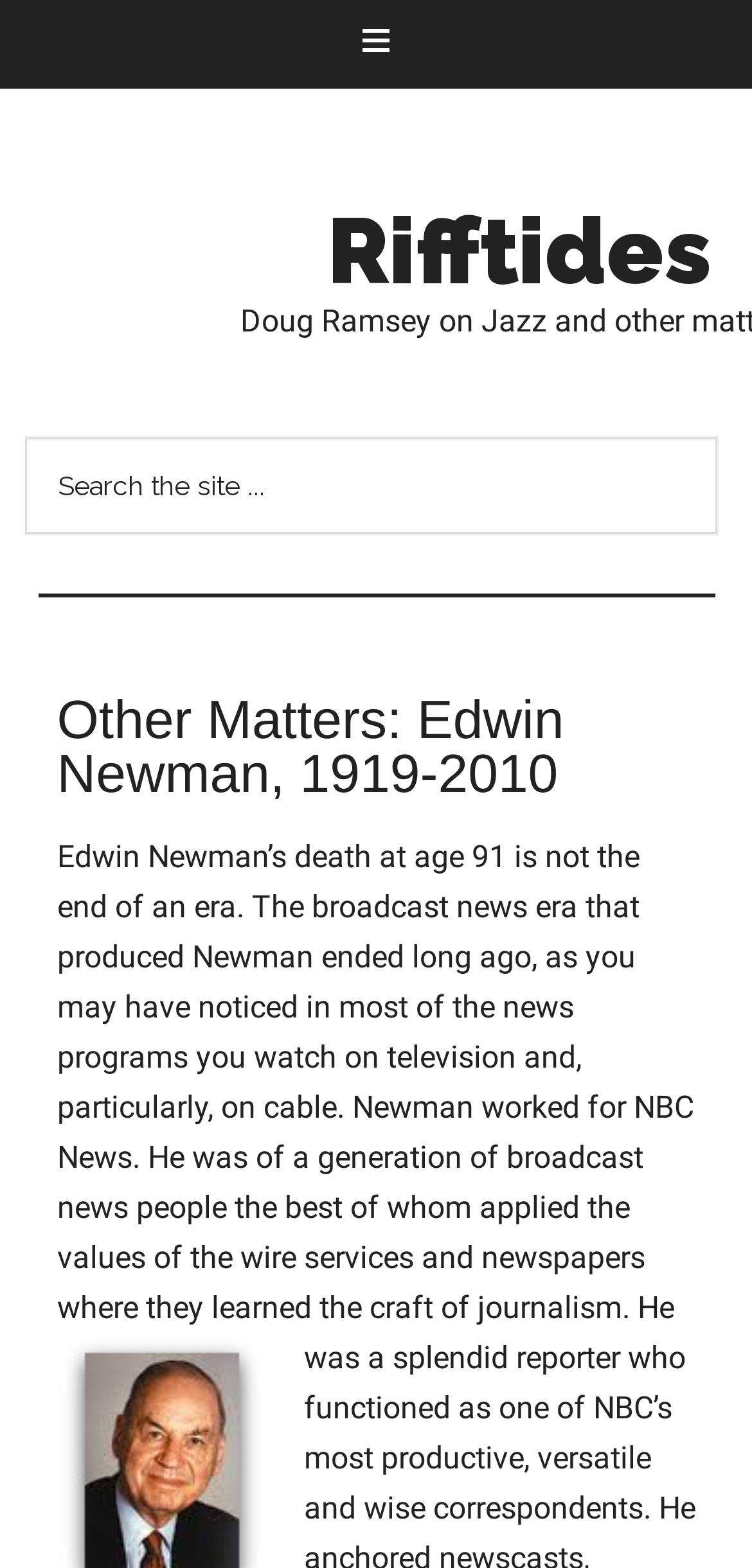Determine the bounding box for the UI element described here: "name="s" placeholder="Search the site ..."".

[0.034, 0.279, 0.953, 0.34]